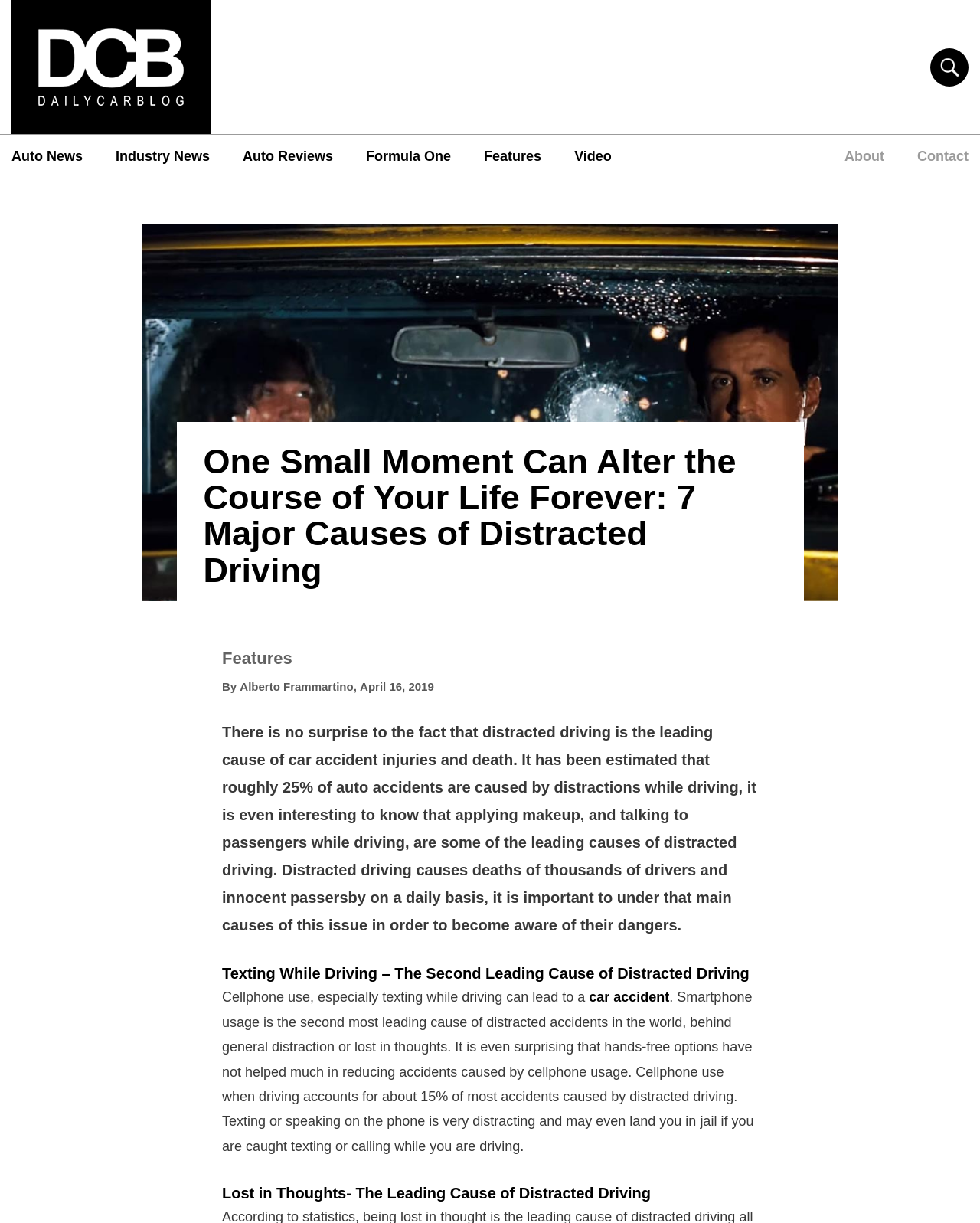Can you determine the bounding box coordinates of the area that needs to be clicked to fulfill the following instruction: "Go to the 'Features' page"?

[0.227, 0.53, 0.298, 0.546]